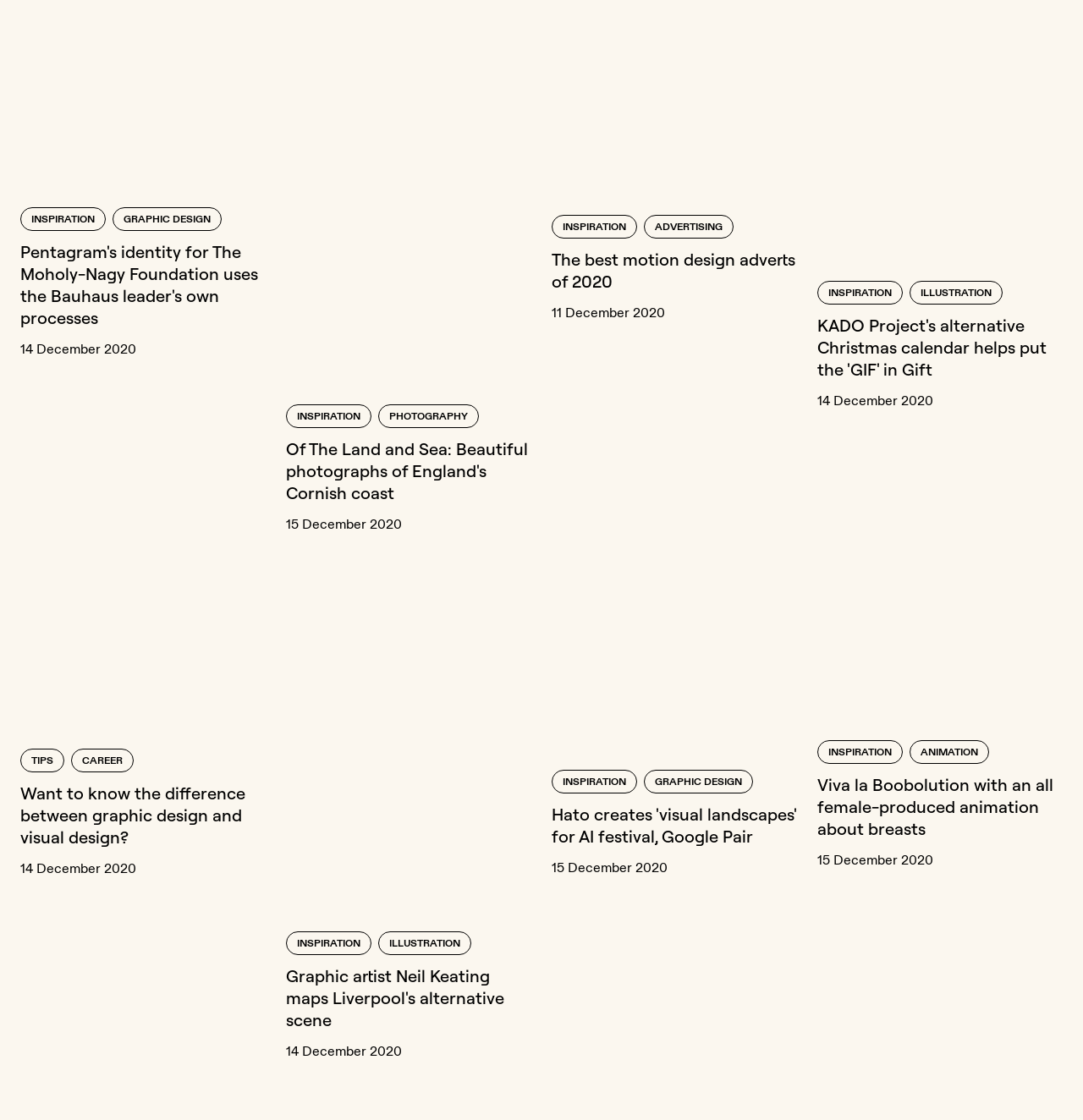Analyze the image and provide a detailed answer to the question: How many articles are on this webpage?

I counted the number of headings on the webpage, and there are 10 headings, each corresponding to a separate article.